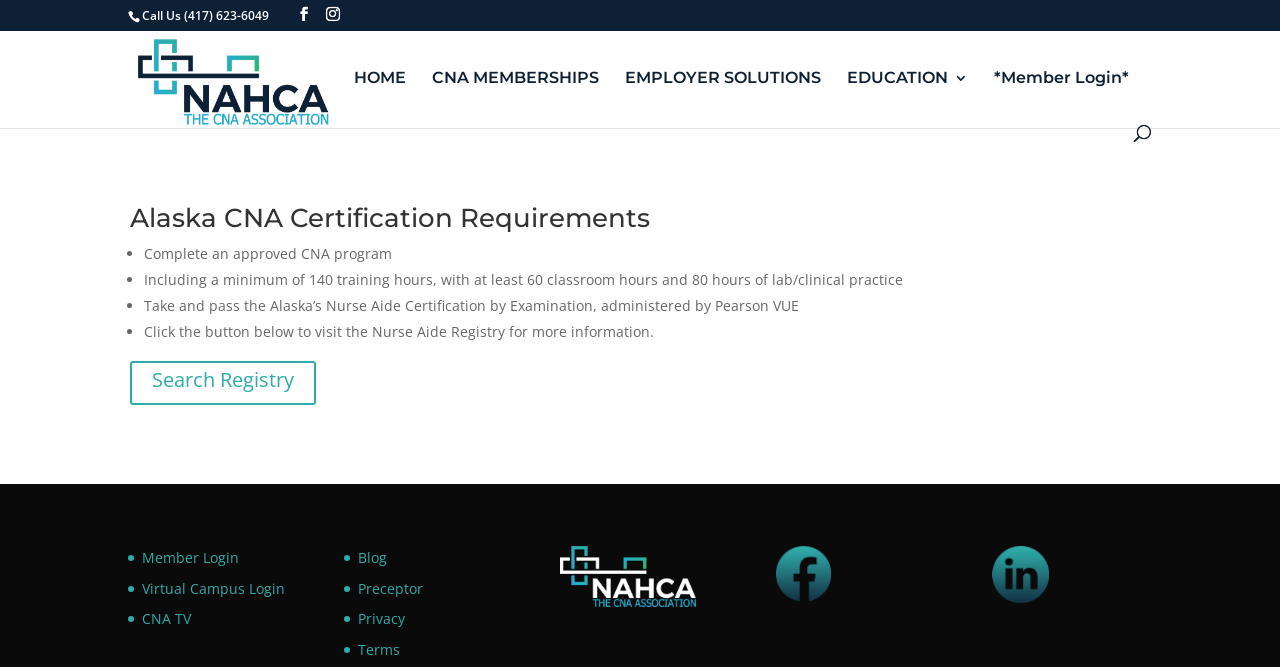Could you indicate the bounding box coordinates of the region to click in order to complete this instruction: "Search for something".

[0.157, 0.046, 0.877, 0.049]